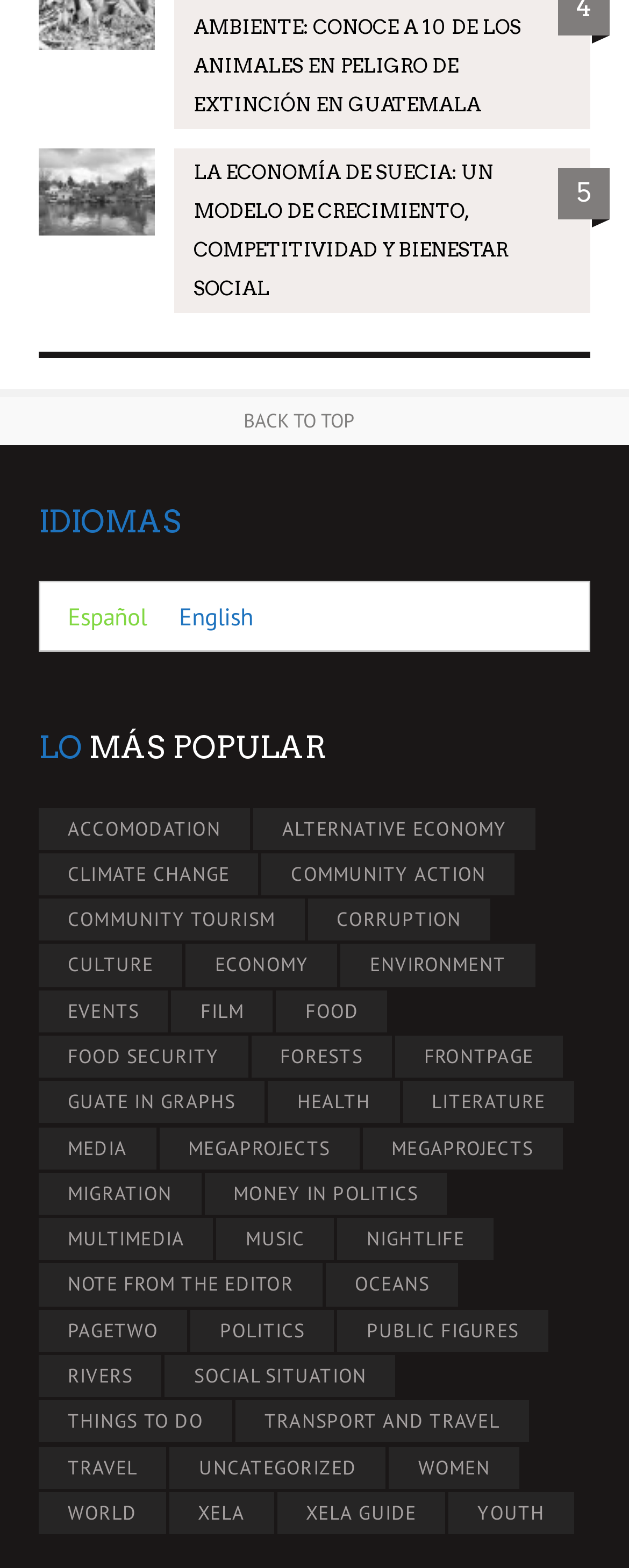Please specify the bounding box coordinates for the clickable region that will help you carry out the instruction: "Go back to the top of the page".

[0.062, 0.253, 0.938, 0.284]